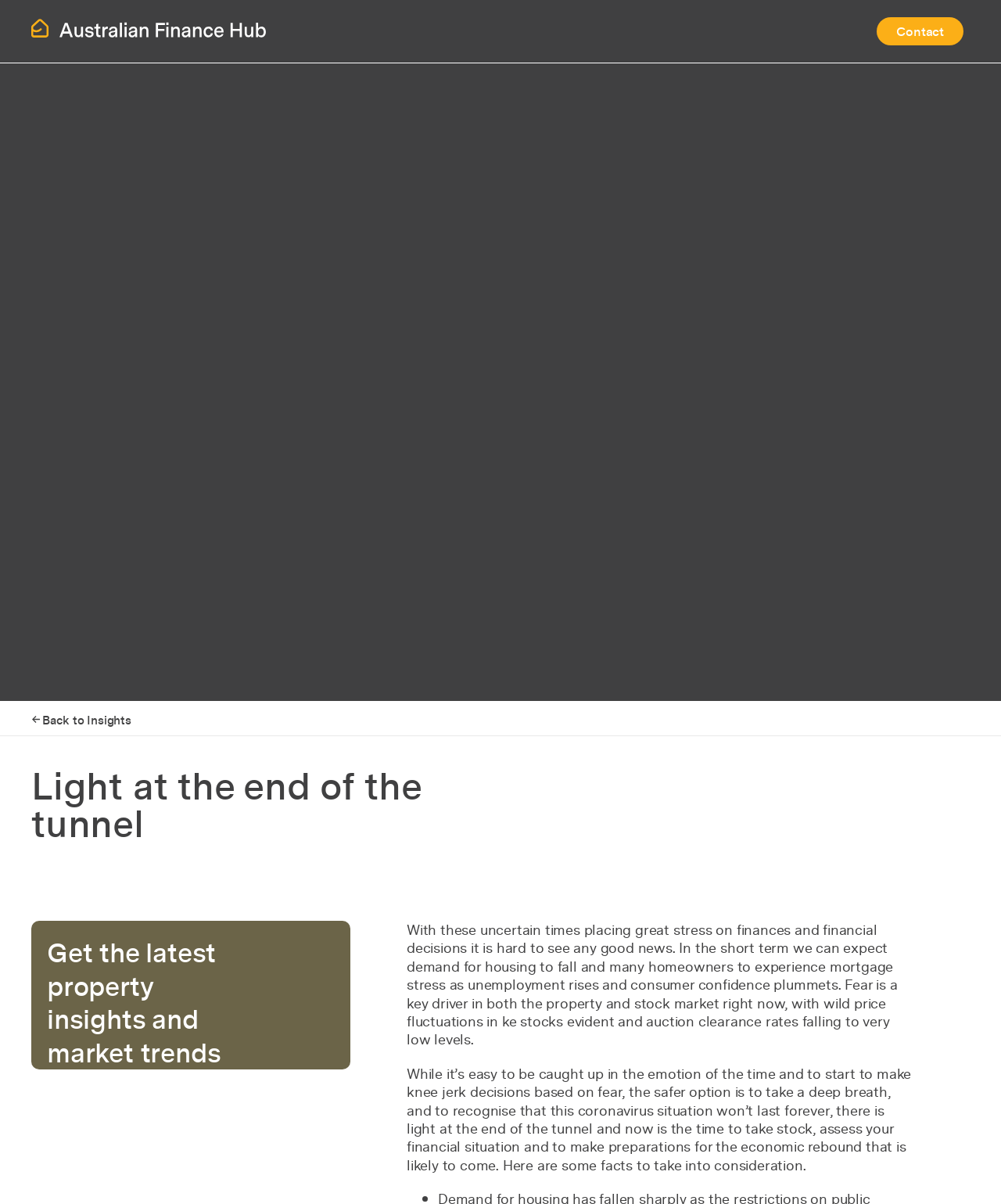Answer this question in one word or a short phrase: What is the tone of the webpage?

Cautiously optimistic